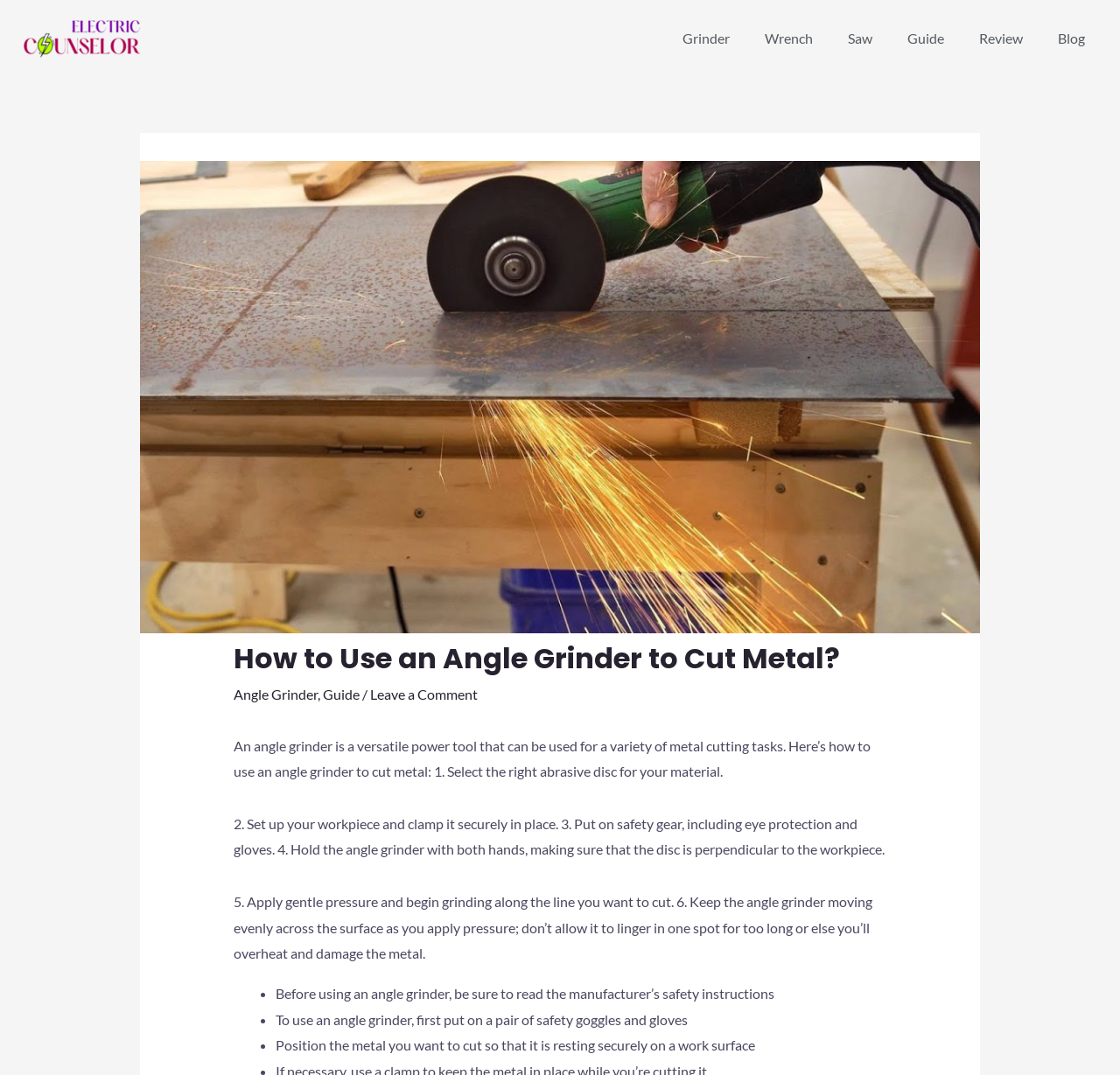What should you do before using an angle grinder?
Provide an in-depth and detailed answer to the question.

The webpage recommends reading the manufacturer's safety instructions before using an angle grinder. This is mentioned in the list of safety precautions provided on the webpage.